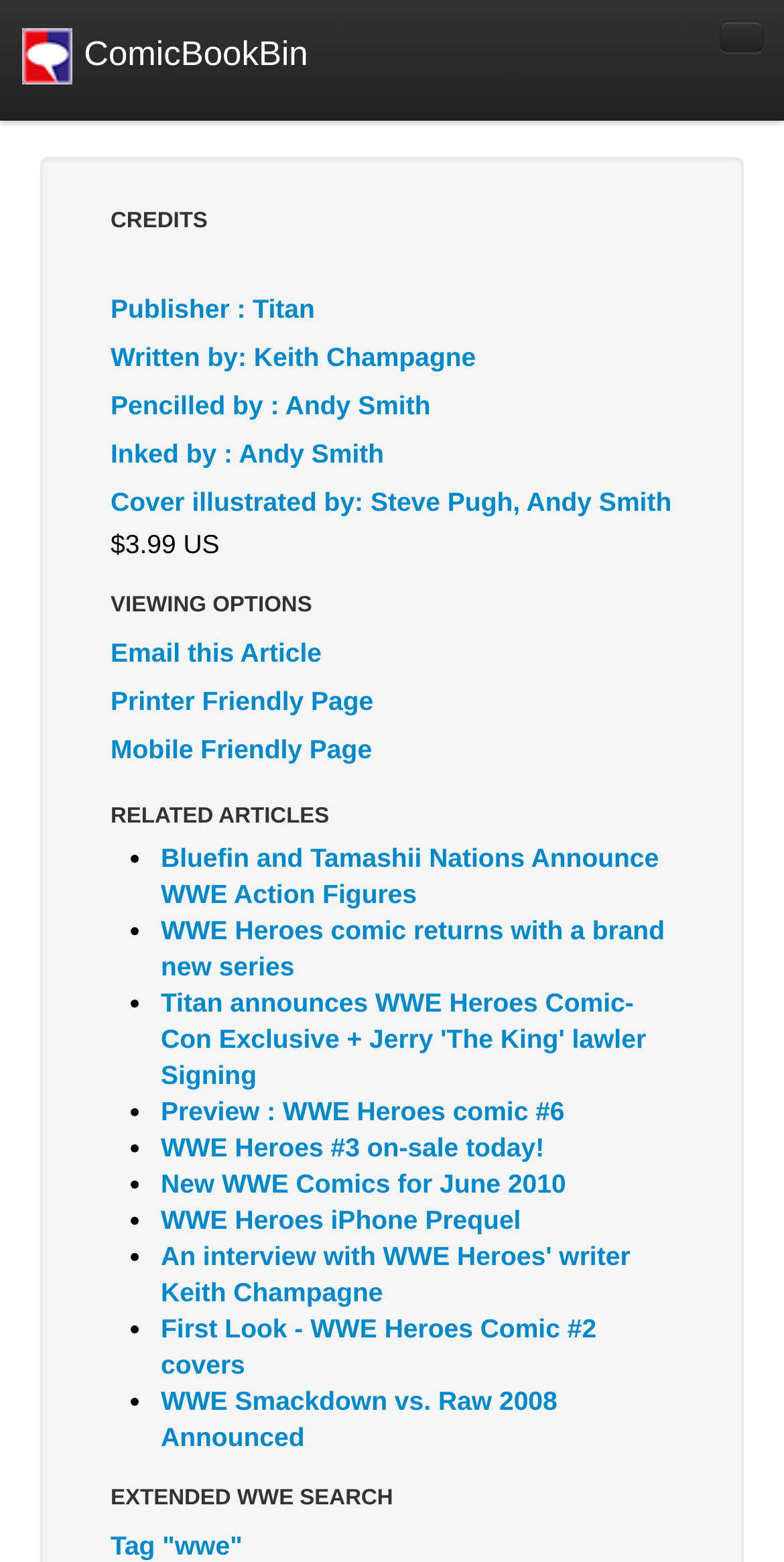Indicate the bounding box coordinates of the element that must be clicked to execute the instruction: "Check credits for publisher". The coordinates should be given as four float numbers between 0 and 1, i.e., [left, top, right, bottom].

[0.103, 0.183, 0.897, 0.214]